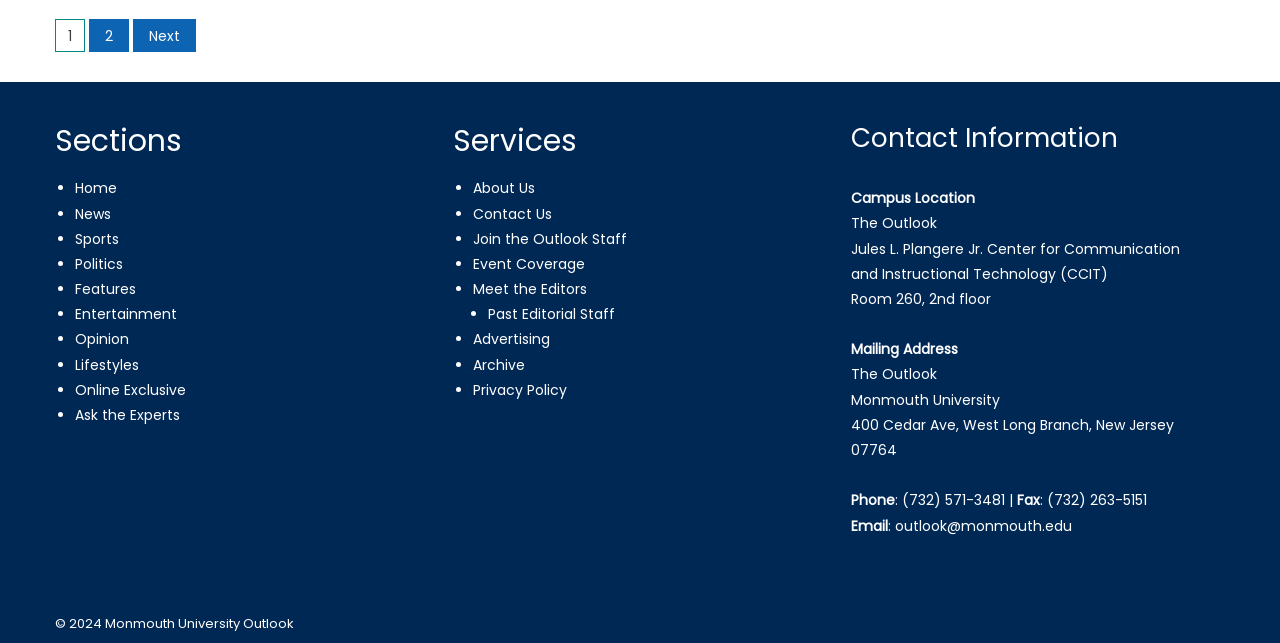Locate the bounding box coordinates of the region to be clicked to comply with the following instruction: "contact us". The coordinates must be four float numbers between 0 and 1, in the form [left, top, right, bottom].

[0.37, 0.317, 0.431, 0.348]